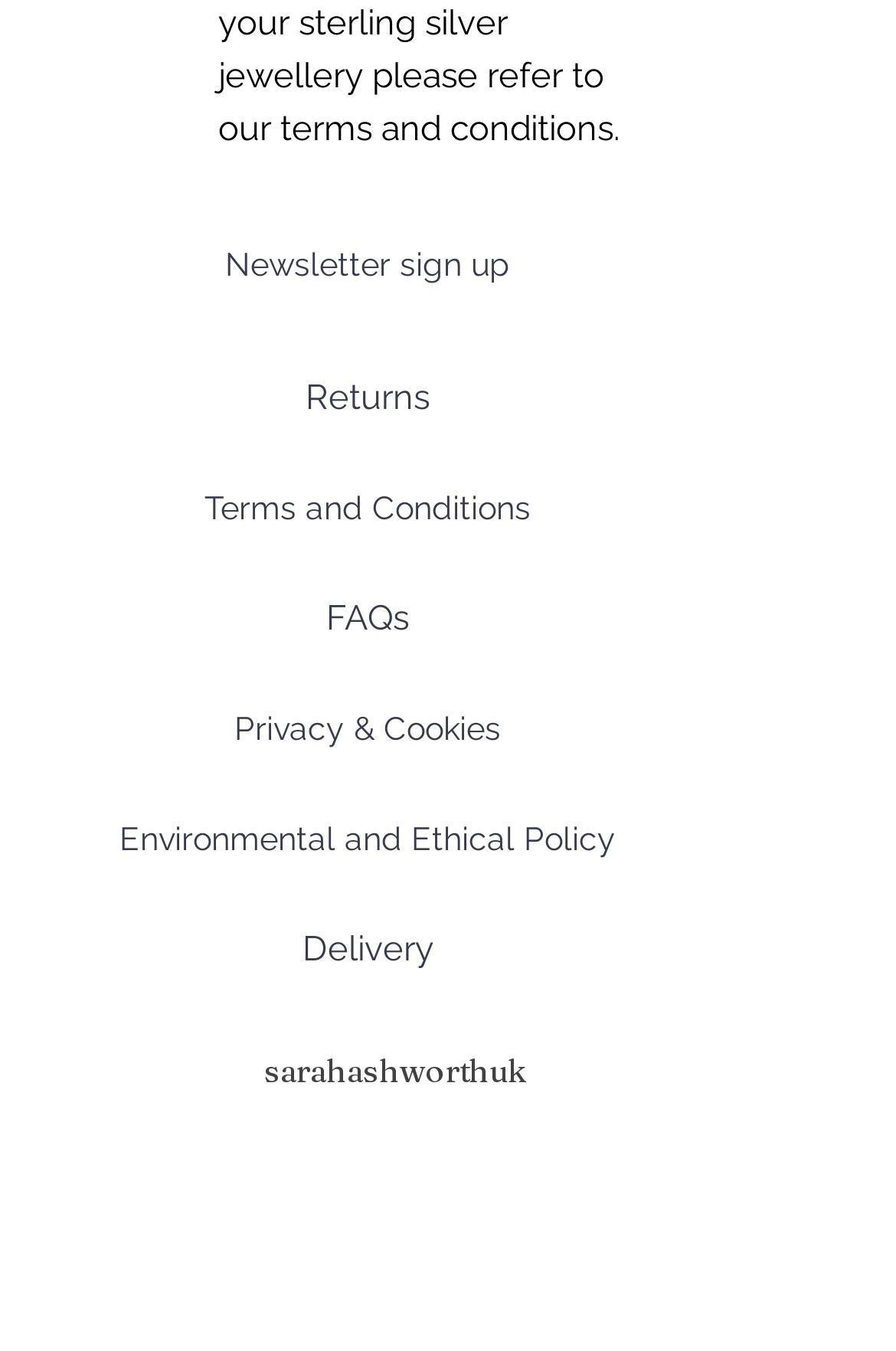How many links are in the footer?
Please answer the question with as much detail as possible using the screenshot.

I counted the number of link elements within the footer section, excluding the social media links. There are 8 links: 'Newsletter sign up', 'Returns', 'Terms and Conditions', 'FAQs', 'Privacy & Cookies', 'Environmental and Ethical Policy', and 'Delivery'.